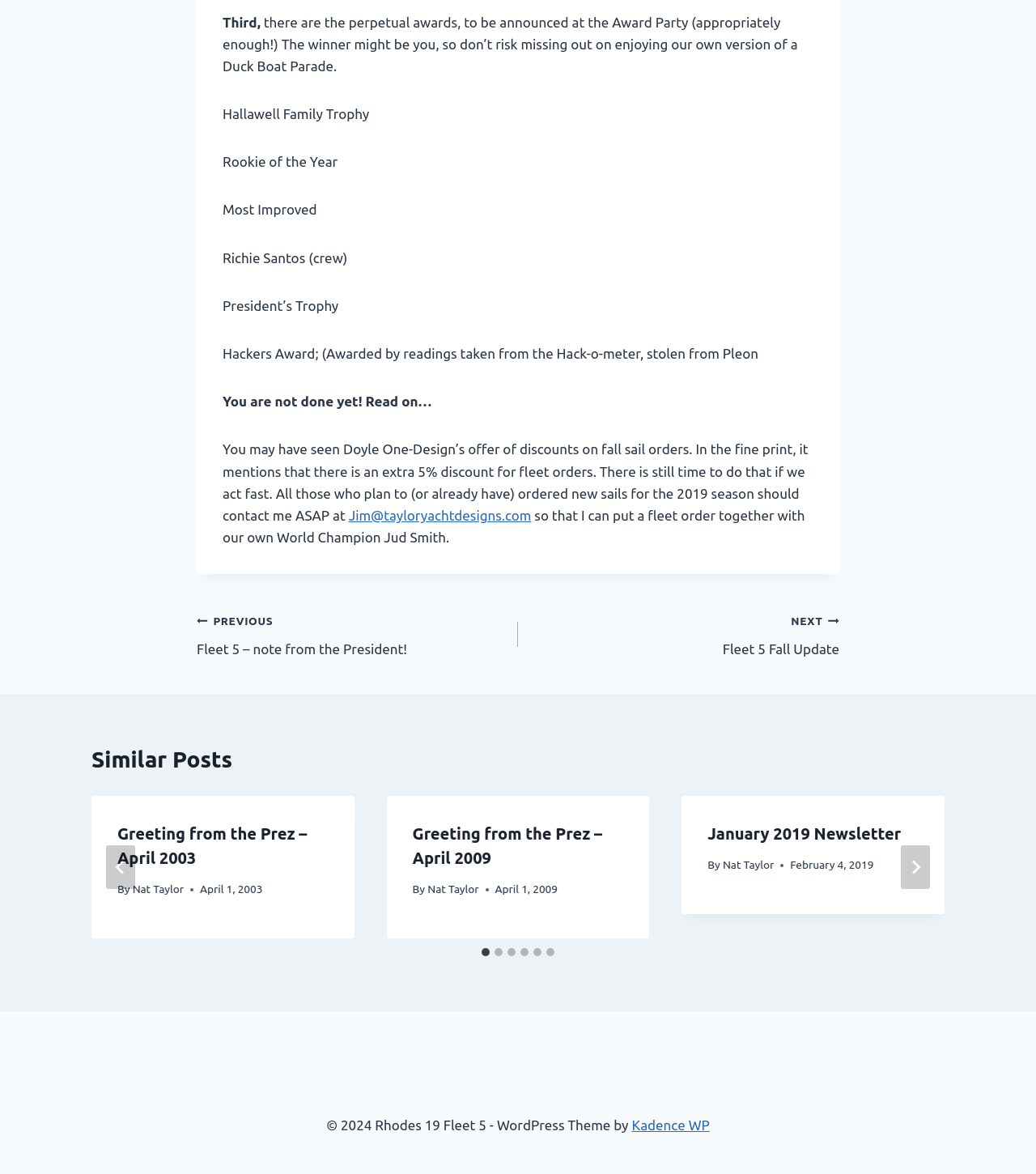How many slides are there in the 'Similar Posts' section?
Using the image as a reference, answer with just one word or a short phrase.

6